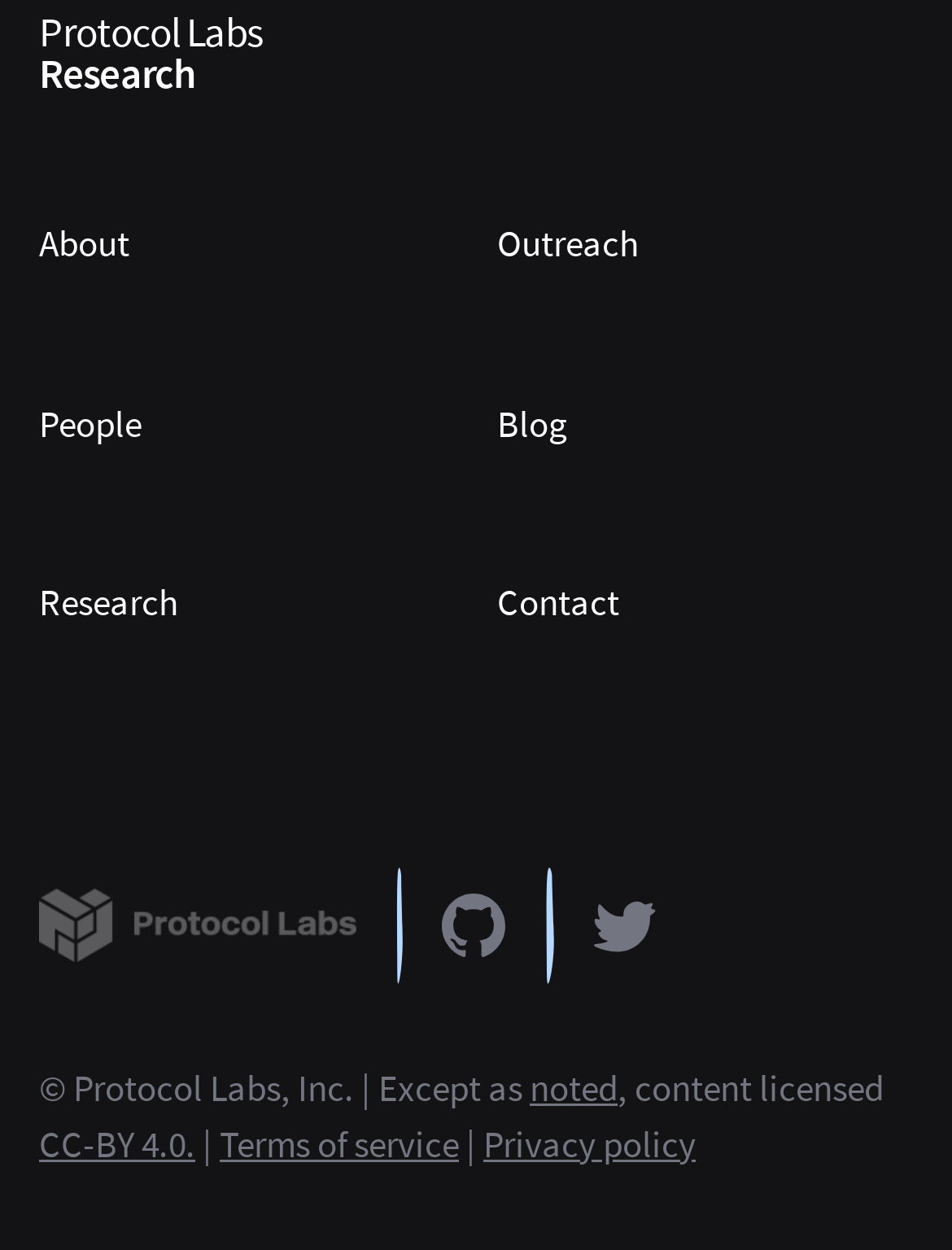Answer the question with a single word or phrase: 
How many footer links are there?

4